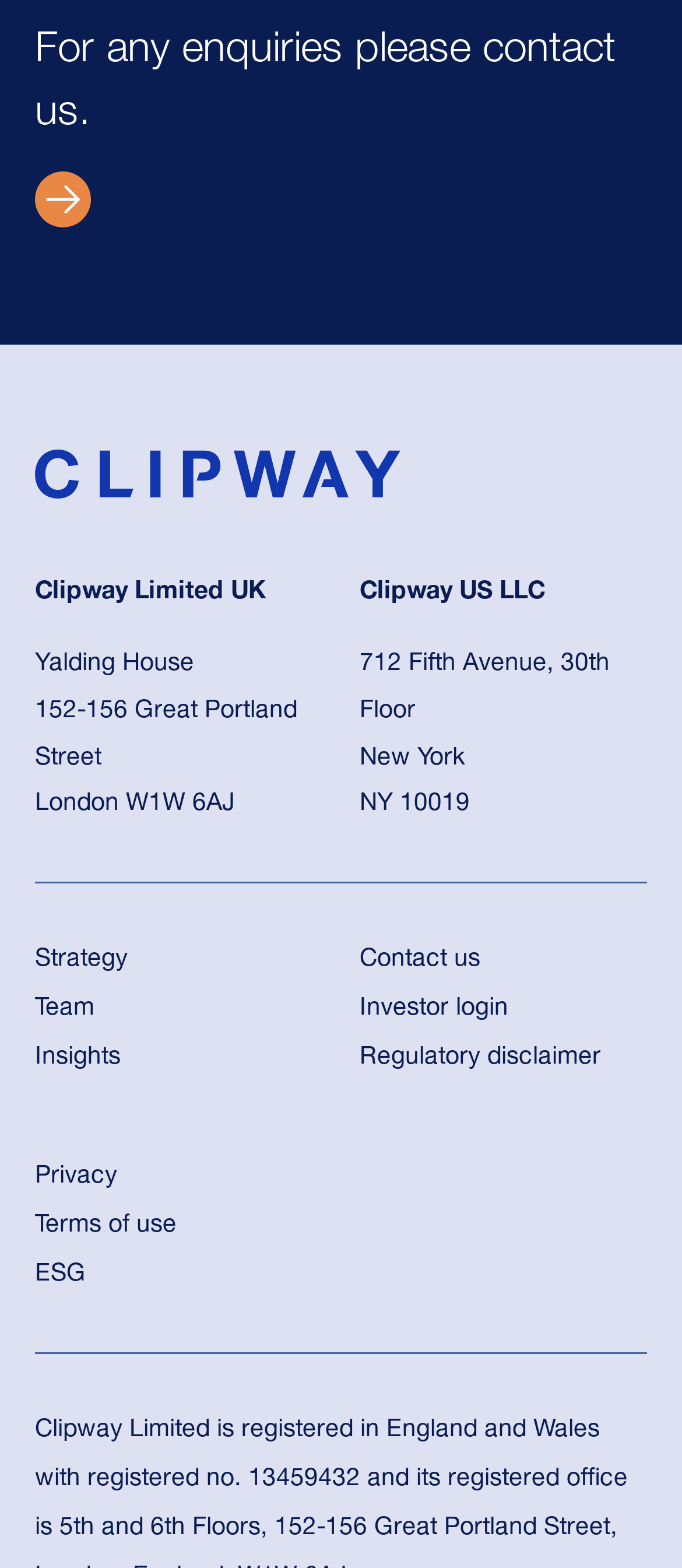How many links are there in the webpage?
Answer the question with a single word or phrase, referring to the image.

9